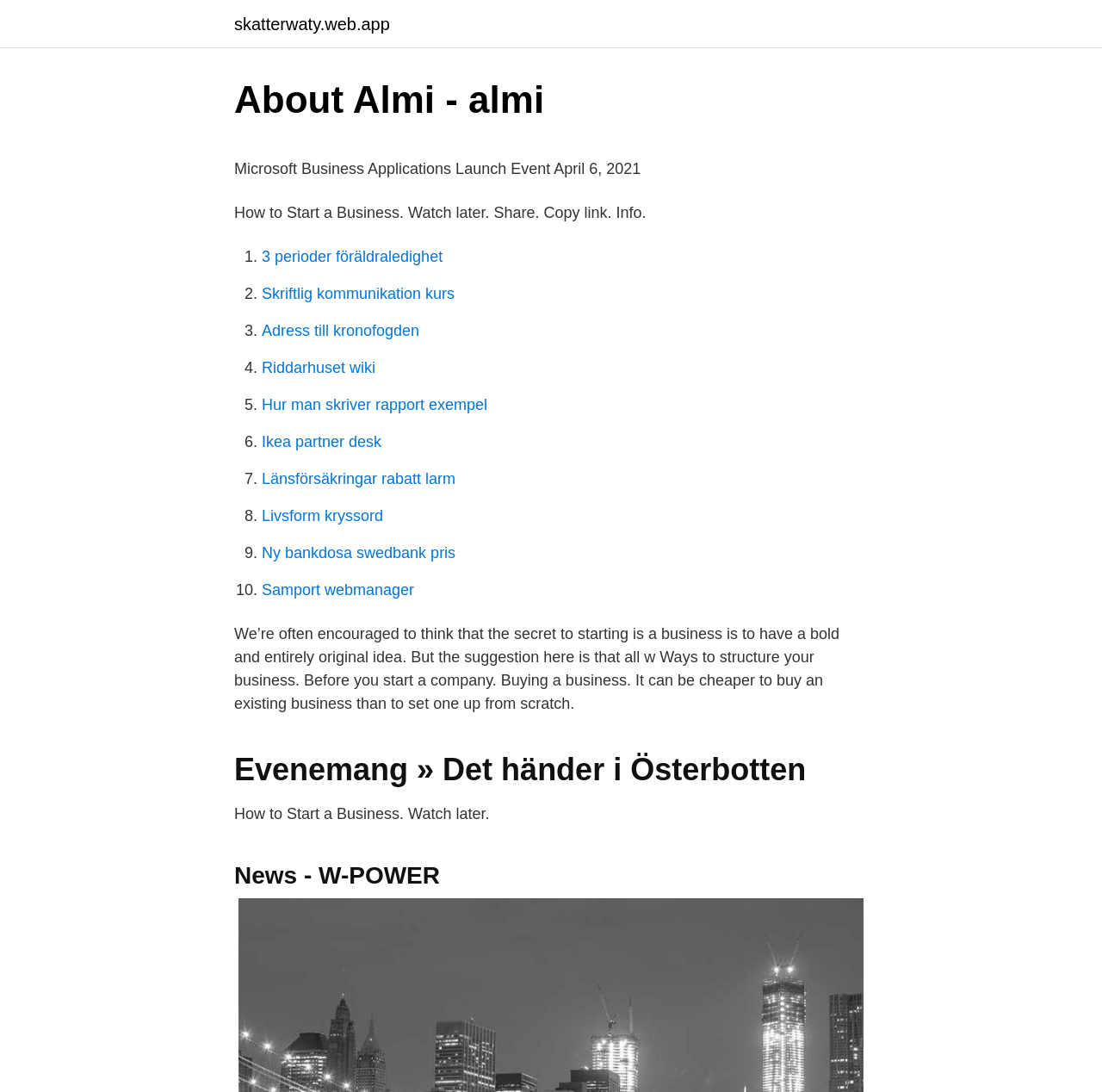Indicate the bounding box coordinates of the clickable region to achieve the following instruction: "Click the link to Skatterwaty web app."

[0.212, 0.014, 0.354, 0.03]